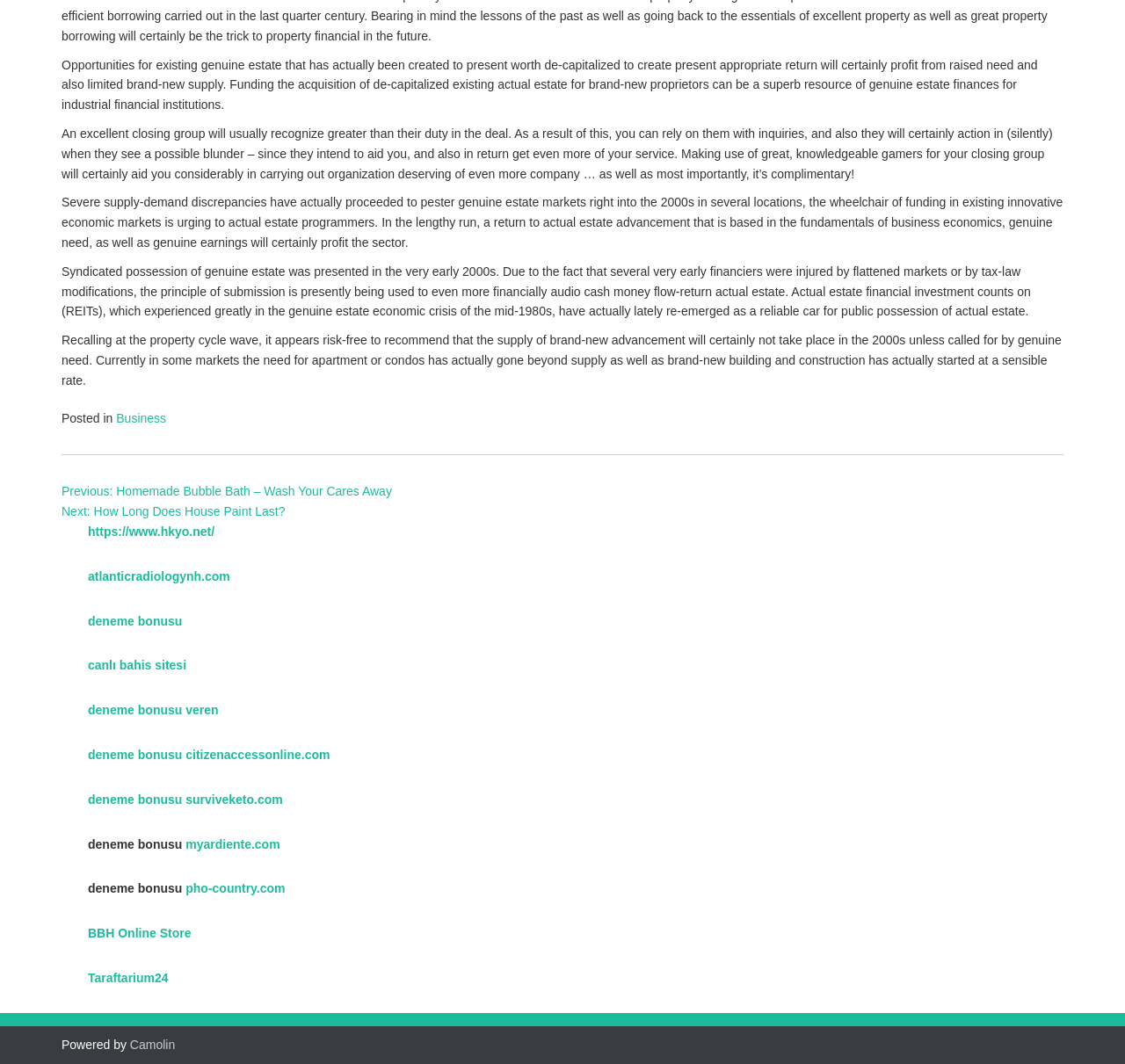Determine the bounding box coordinates for the area you should click to complete the following instruction: "Go to 'https://www.hkyo.net/'".

[0.078, 0.493, 0.191, 0.506]